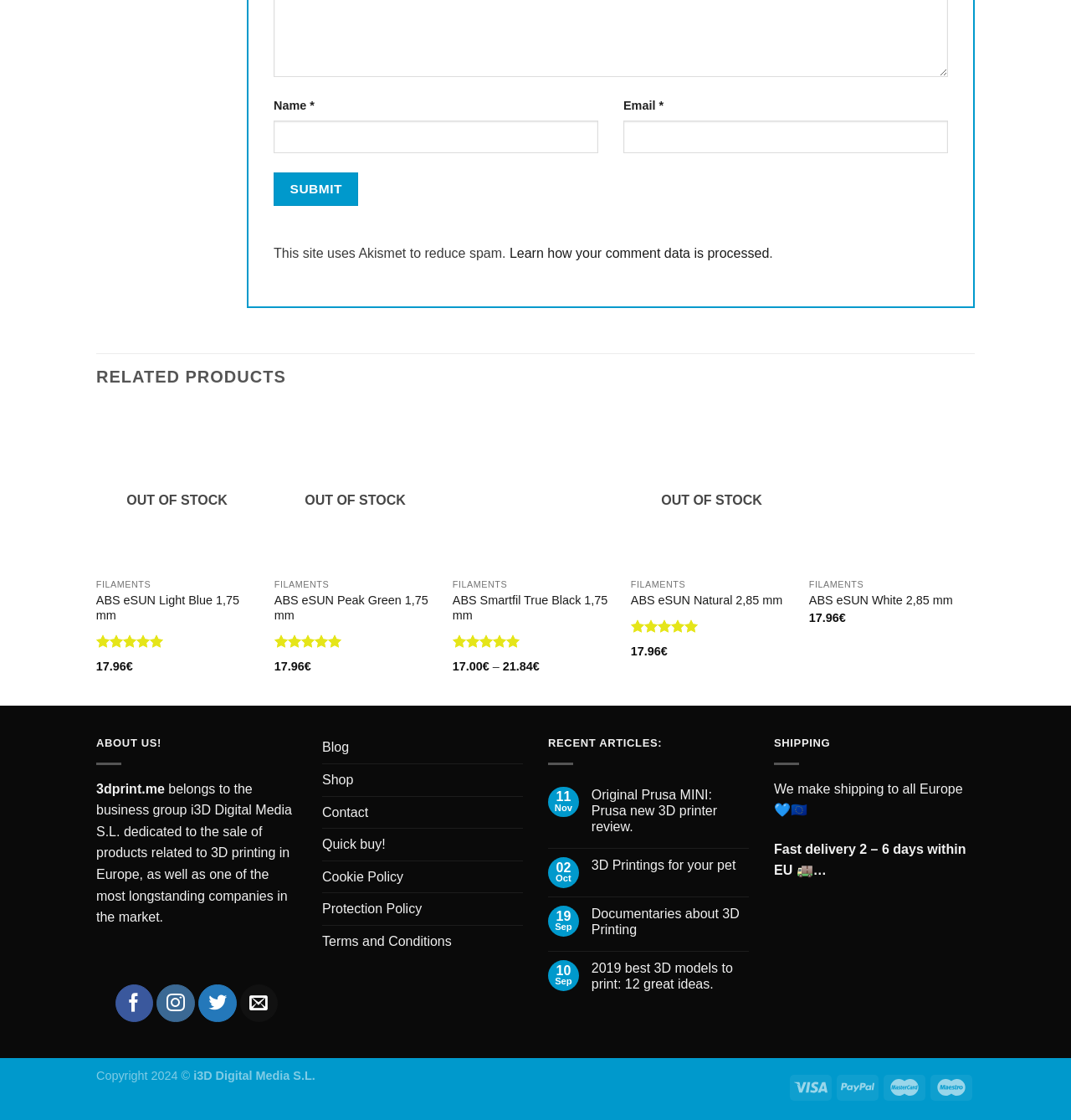Please identify the coordinates of the bounding box for the clickable region that will accomplish this instruction: "Learn how your comment data is processed".

[0.476, 0.22, 0.718, 0.232]